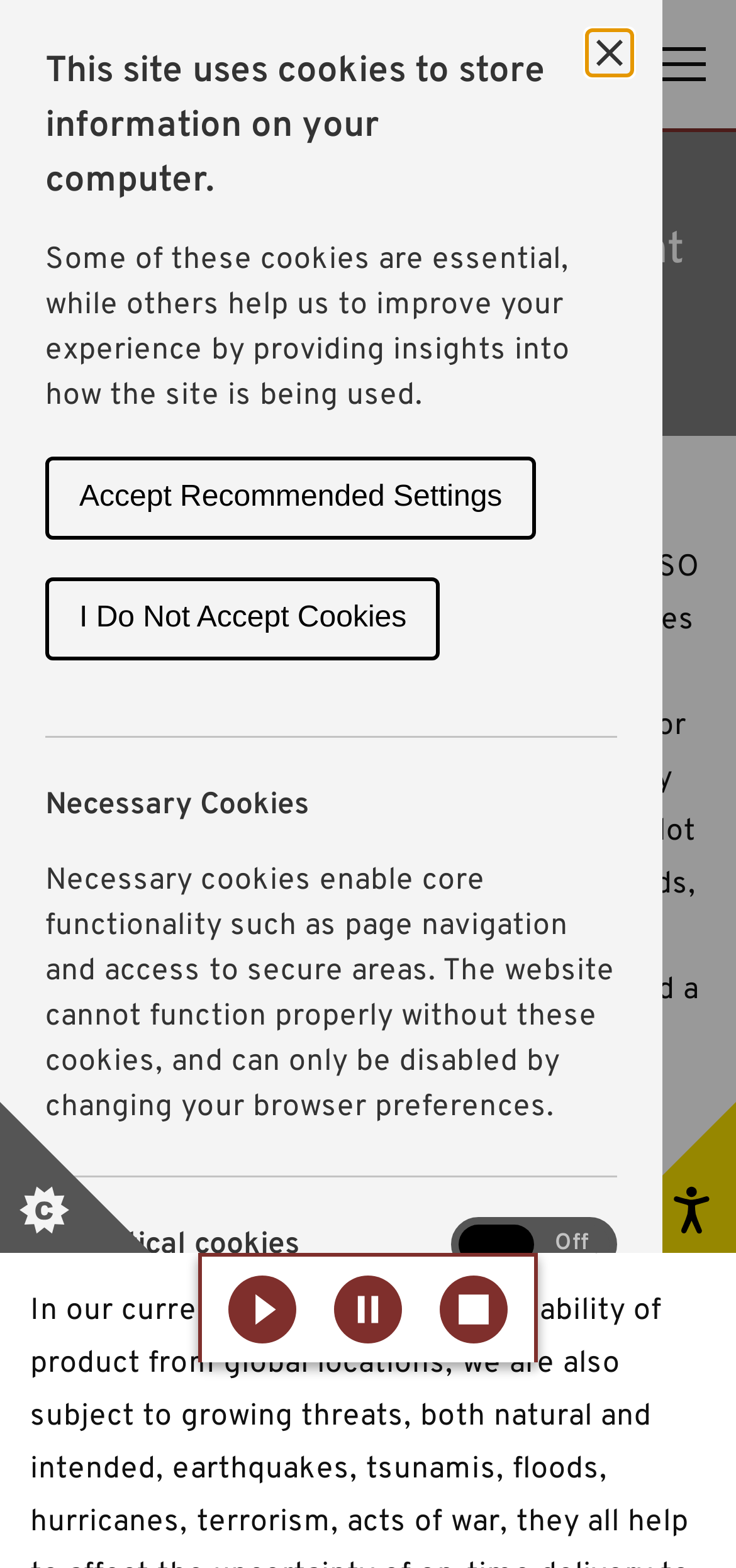Detail the various sections and features of the webpage.

The webpage appears to be an article discussing the importance of ISO 9001, a widely adopted quality management standard. At the top of the page, there is a dialog box informing users about the site's use of cookies, with options to accept recommended settings, decline cookies, or customize preferences. Below this dialog, there is a heading that mirrors the page's title, "Is ISO 9001 The Most Important ISO Standard In The Range?"

The main content of the page is divided into two sections. The first section provides an introduction to ISO 9001, explaining that it measures a company's quality of supply for physical products or services. The text also highlights the standard's emphasis on fitness for purpose and its shared requirements with other standards.

The second section, titled "But What If Something Goes Wrong?", appears to discuss potential issues related to ISO 9001. This section is accompanied by an image on the right side of the page.

There are several buttons and interactive elements throughout the page, including a "Set cookie preferences" button, a "Close Cookie Control" button, and a group of radio buttons for controlling text-to-speech functionality. Additionally, there are multiple images scattered throughout the page, including a logo or icon in the top-left corner and a few other decorative images.